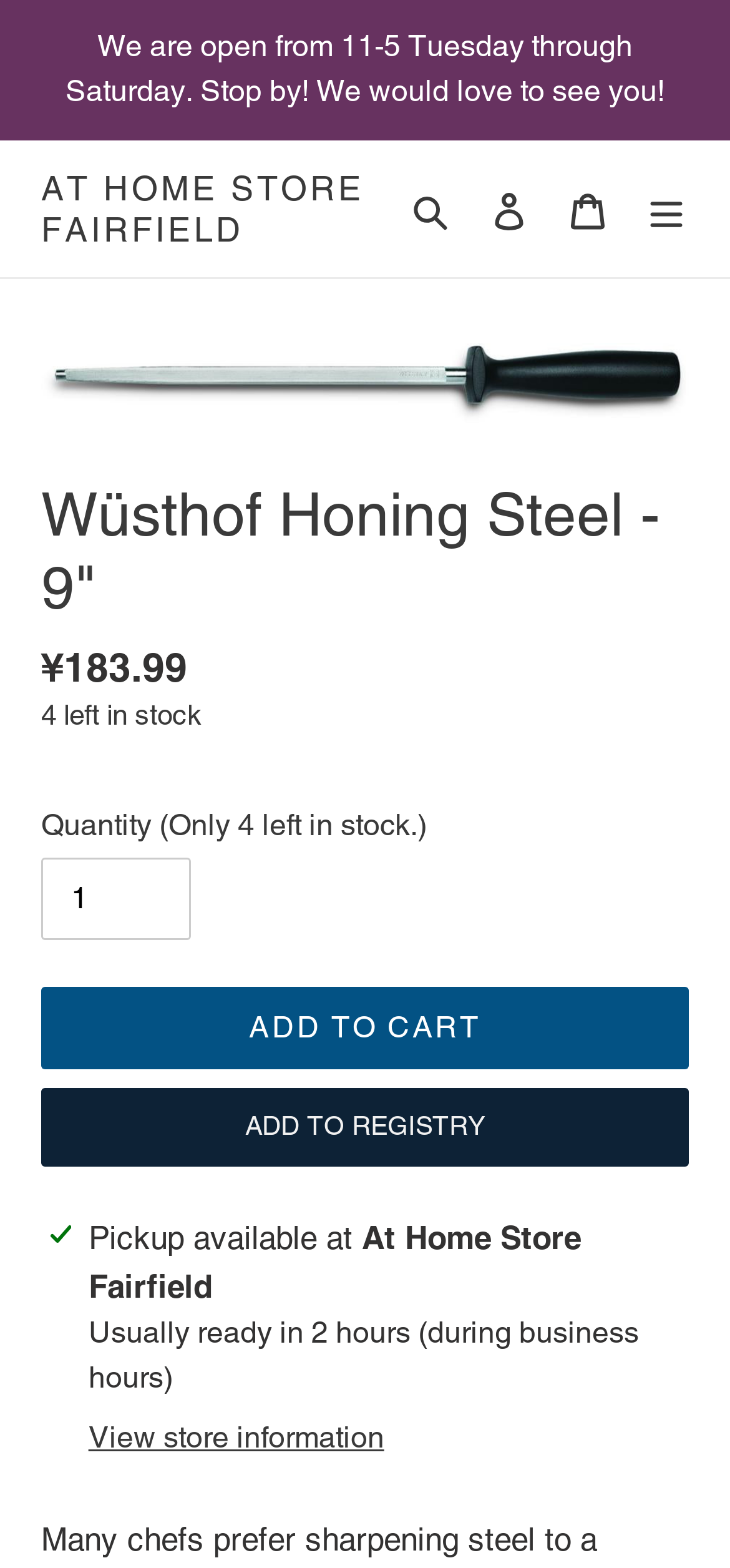Determine the bounding box coordinates for the area that should be clicked to carry out the following instruction: "Add this product to cart".

[0.056, 0.629, 0.944, 0.682]